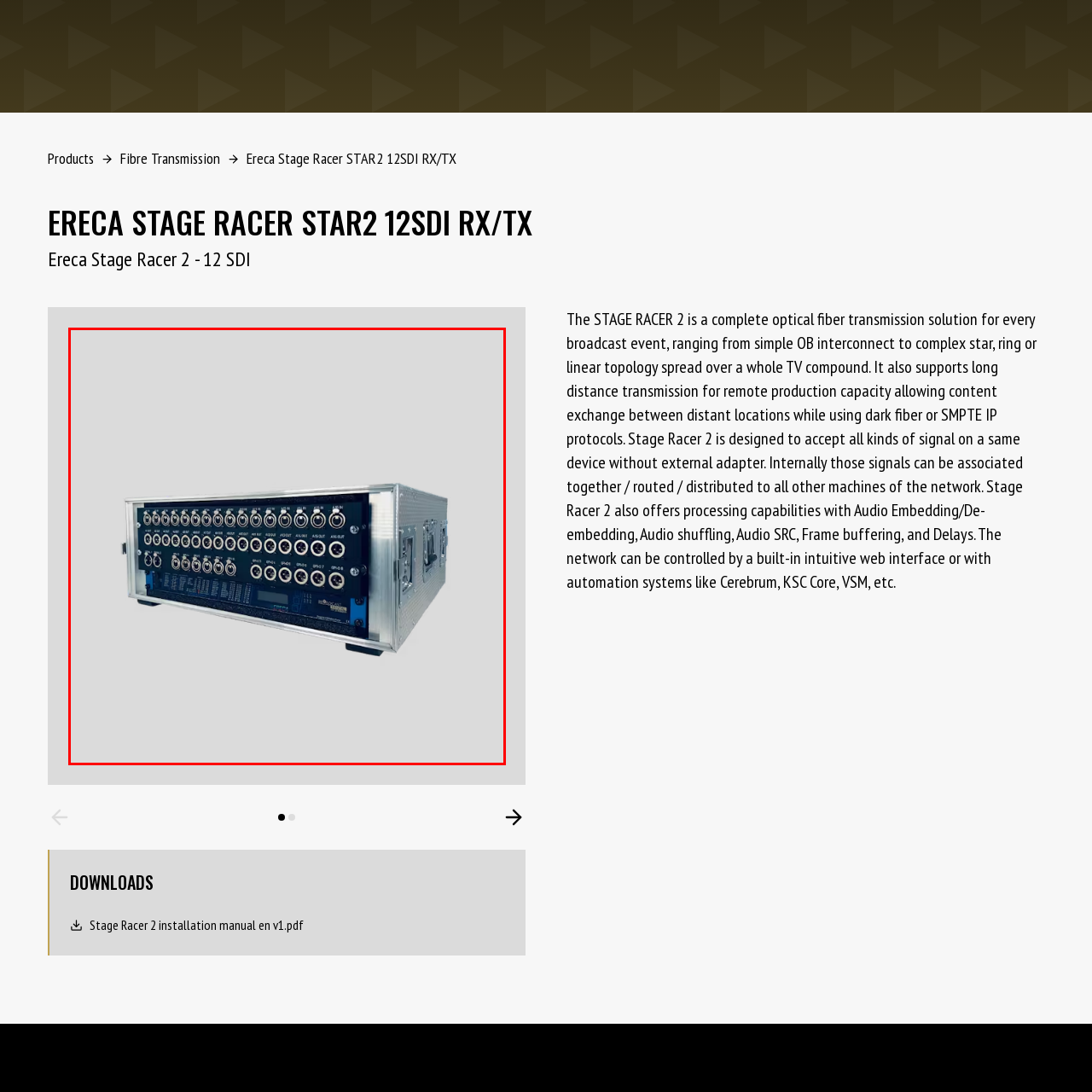Examine the area within the red bounding box and answer the following question using a single word or phrase:
What capability does the Stage Racer system support?

Audio embedding and de-embedding